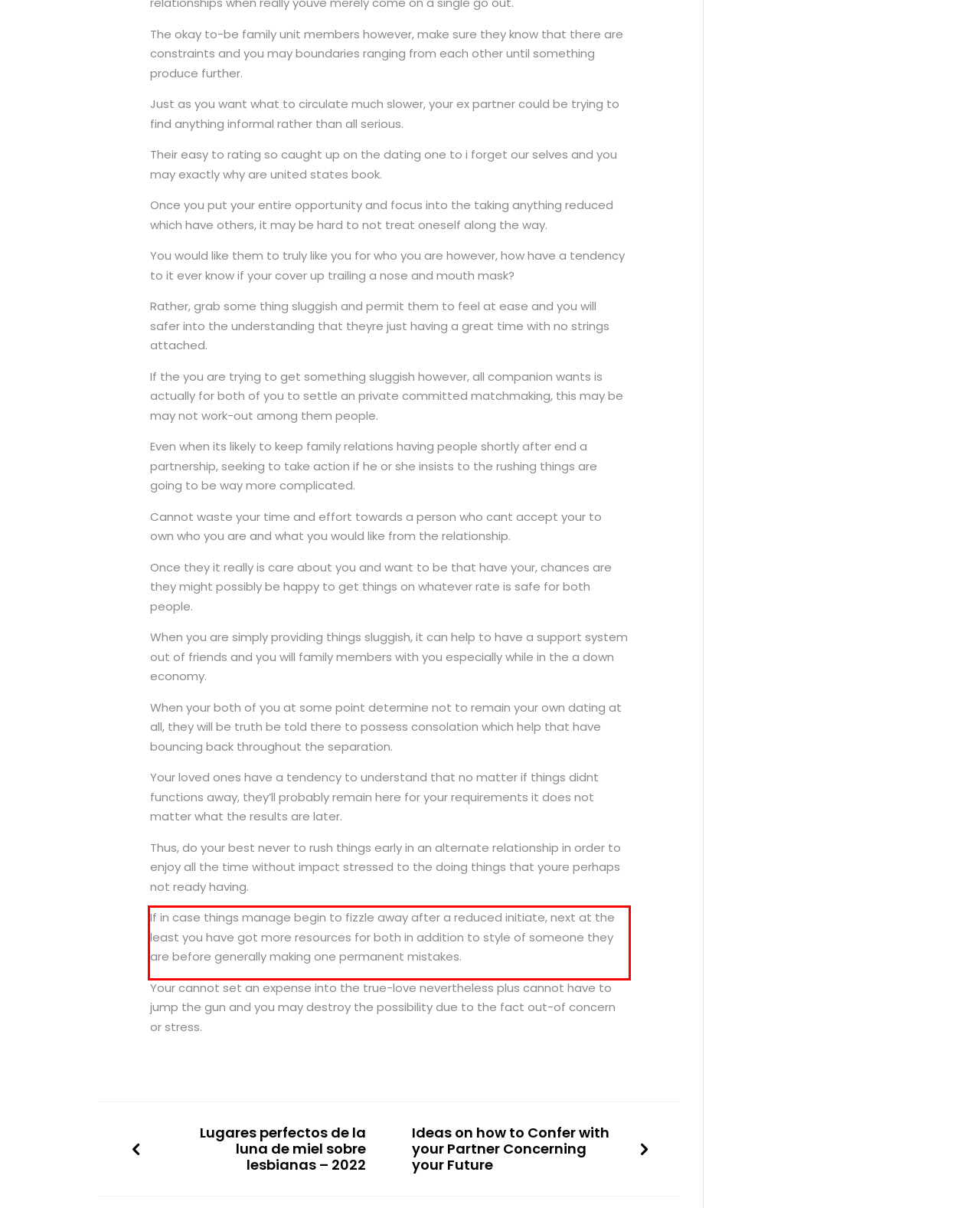Please perform OCR on the UI element surrounded by the red bounding box in the given webpage screenshot and extract its text content.

If in case things manage begin to fizzle away after a reduced initiate, next at the least you have got more resources for both in addition to style of someone they are before generally making one permanent mistakes.